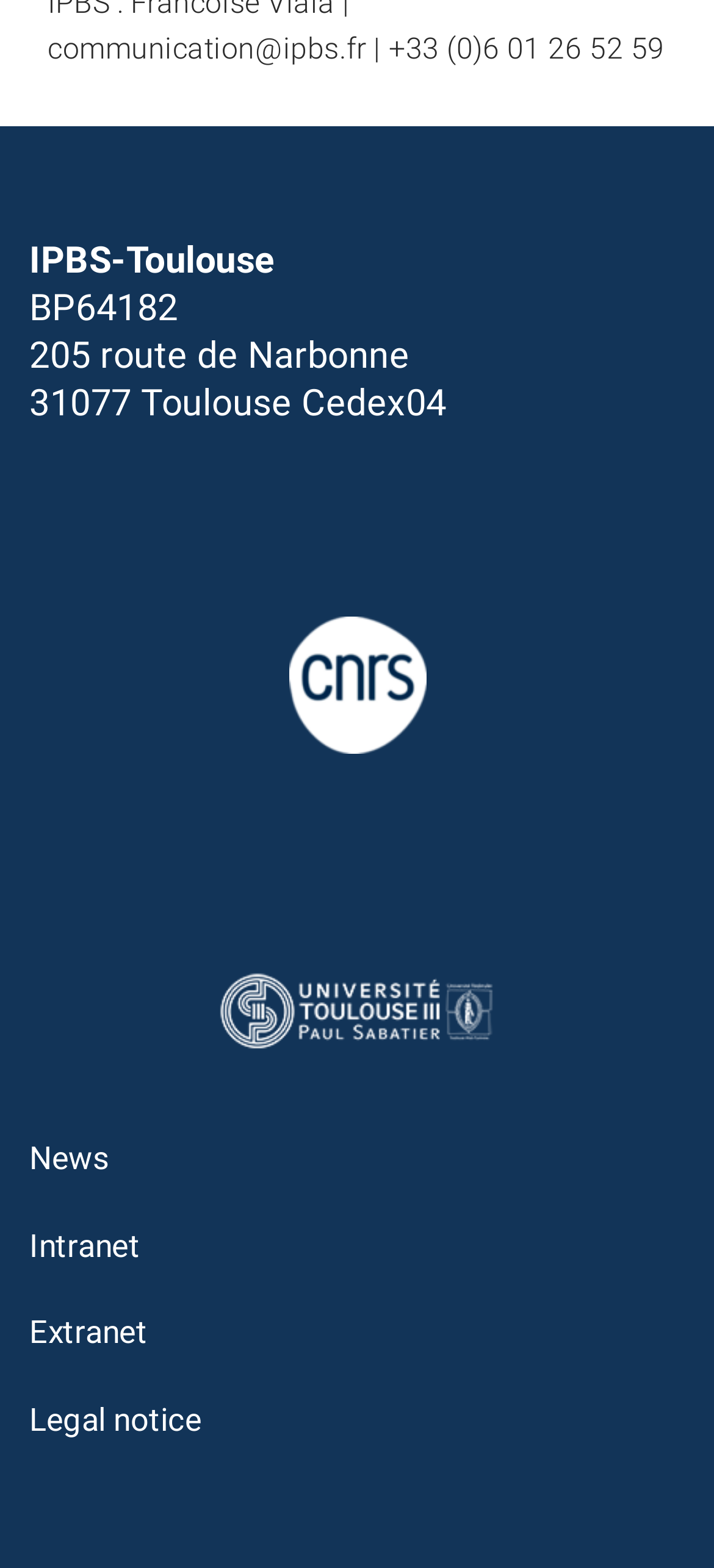Bounding box coordinates are specified in the format (top-left x, top-left y, bottom-right x, bottom-right y). All values are floating point numbers bounded between 0 and 1. Please provide the bounding box coordinate of the region this sentence describes: Legal notice

[0.041, 0.883, 0.959, 0.93]